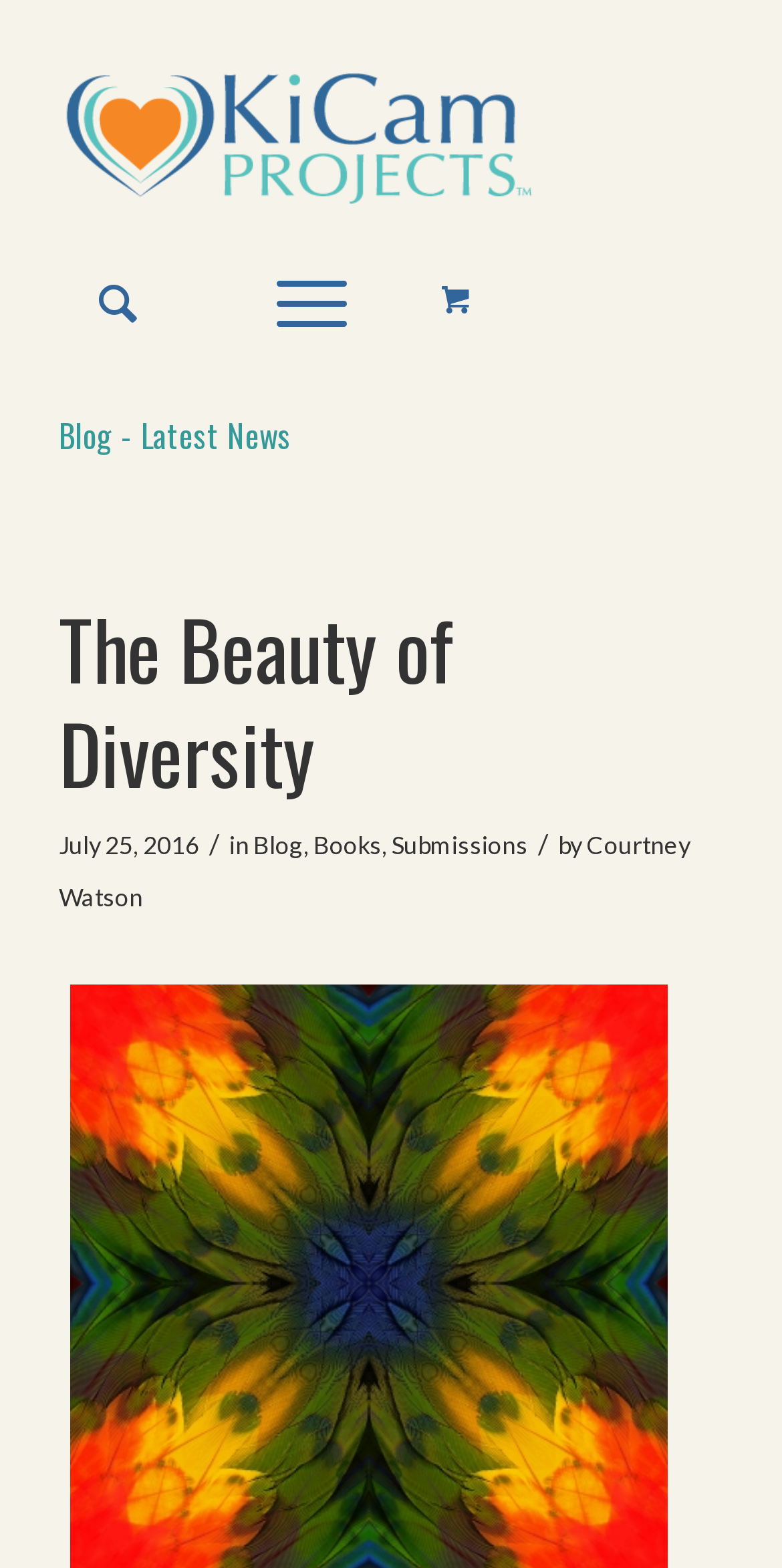What is the name of the logo in the top left corner?
Your answer should be a single word or phrase derived from the screenshot.

KiCam Projects